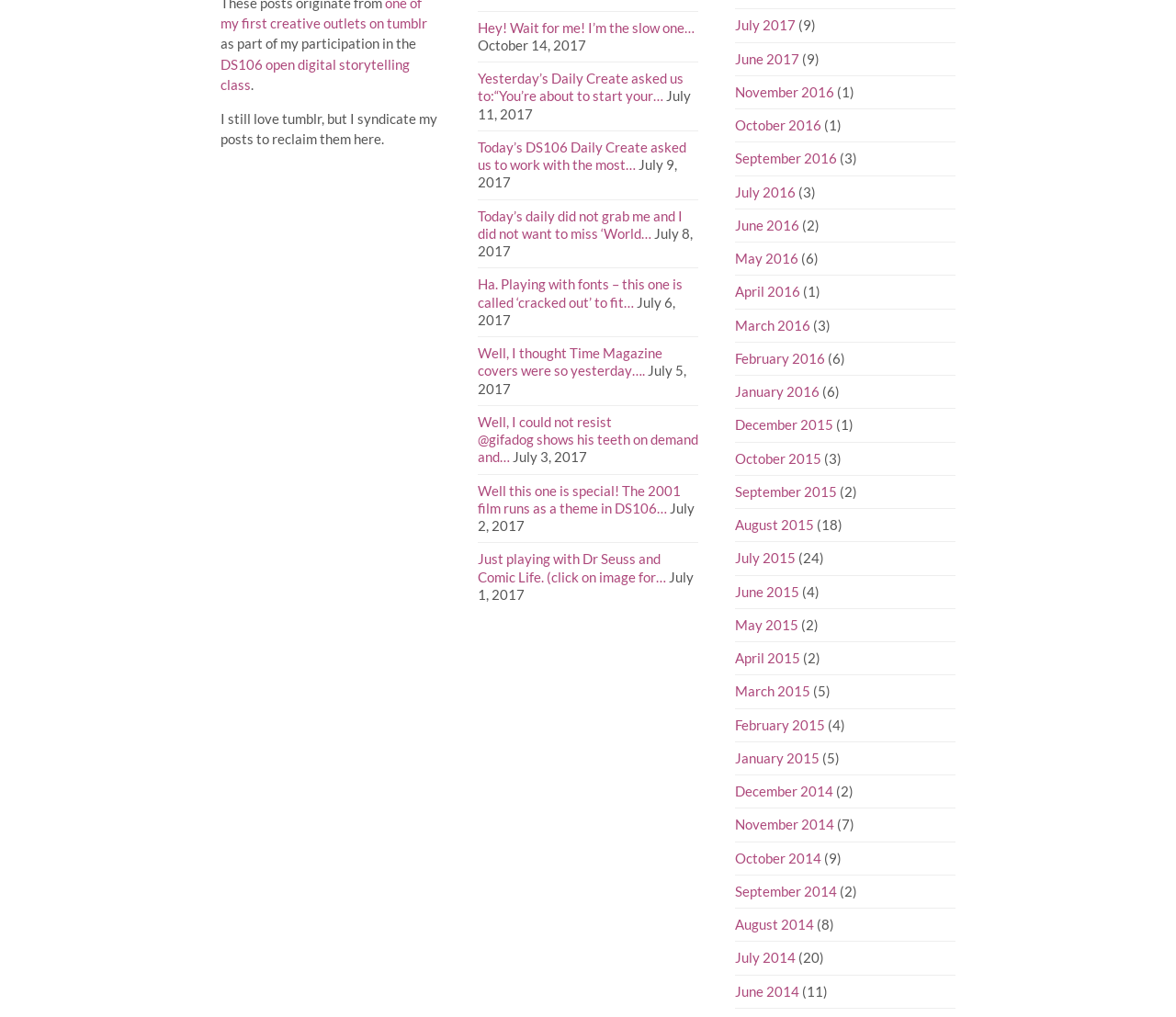What is the name of the open digital storytelling class?
Please utilize the information in the image to give a detailed response to the question.

The answer can be found in the link 'DS106 open digital storytelling class' which is part of the text 'as part of my participation in the DS106 open digital storytelling class'.